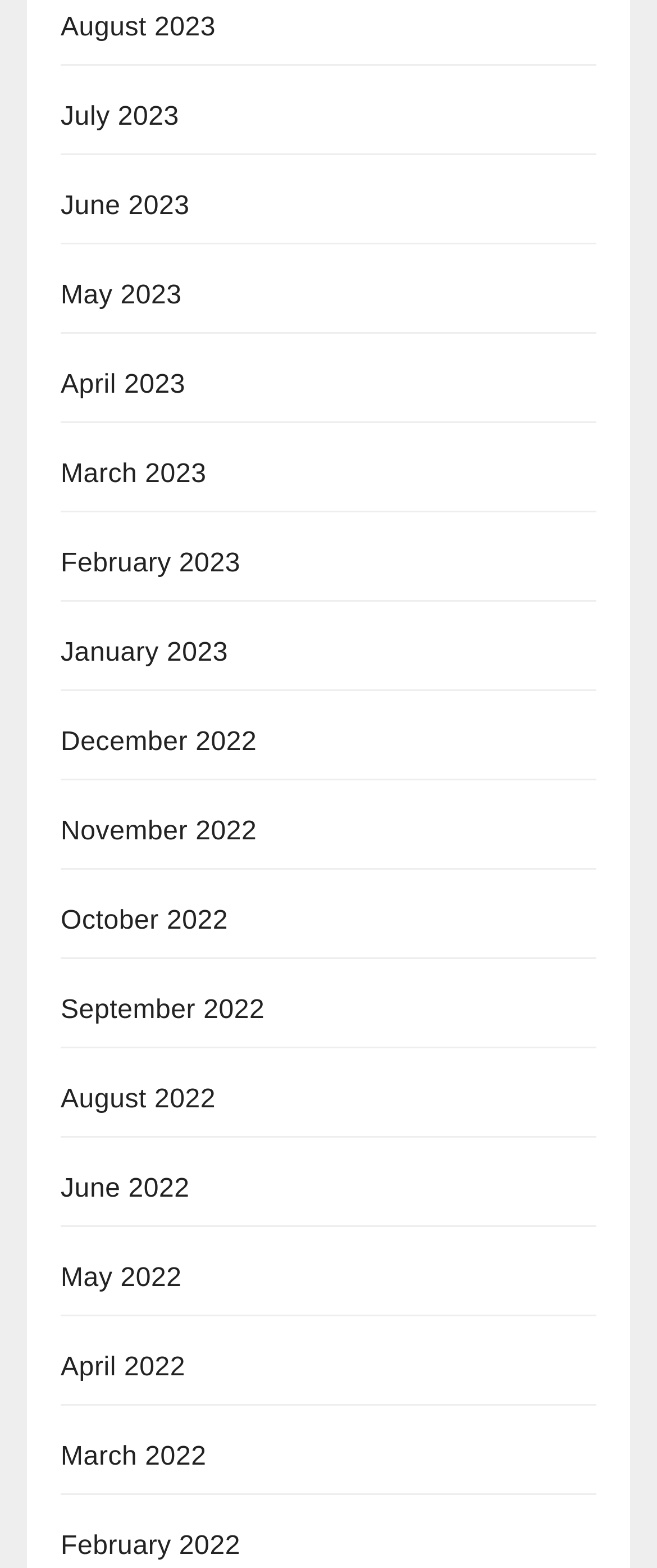Please determine the bounding box coordinates of the element's region to click for the following instruction: "View August 2023".

[0.092, 0.009, 0.328, 0.027]